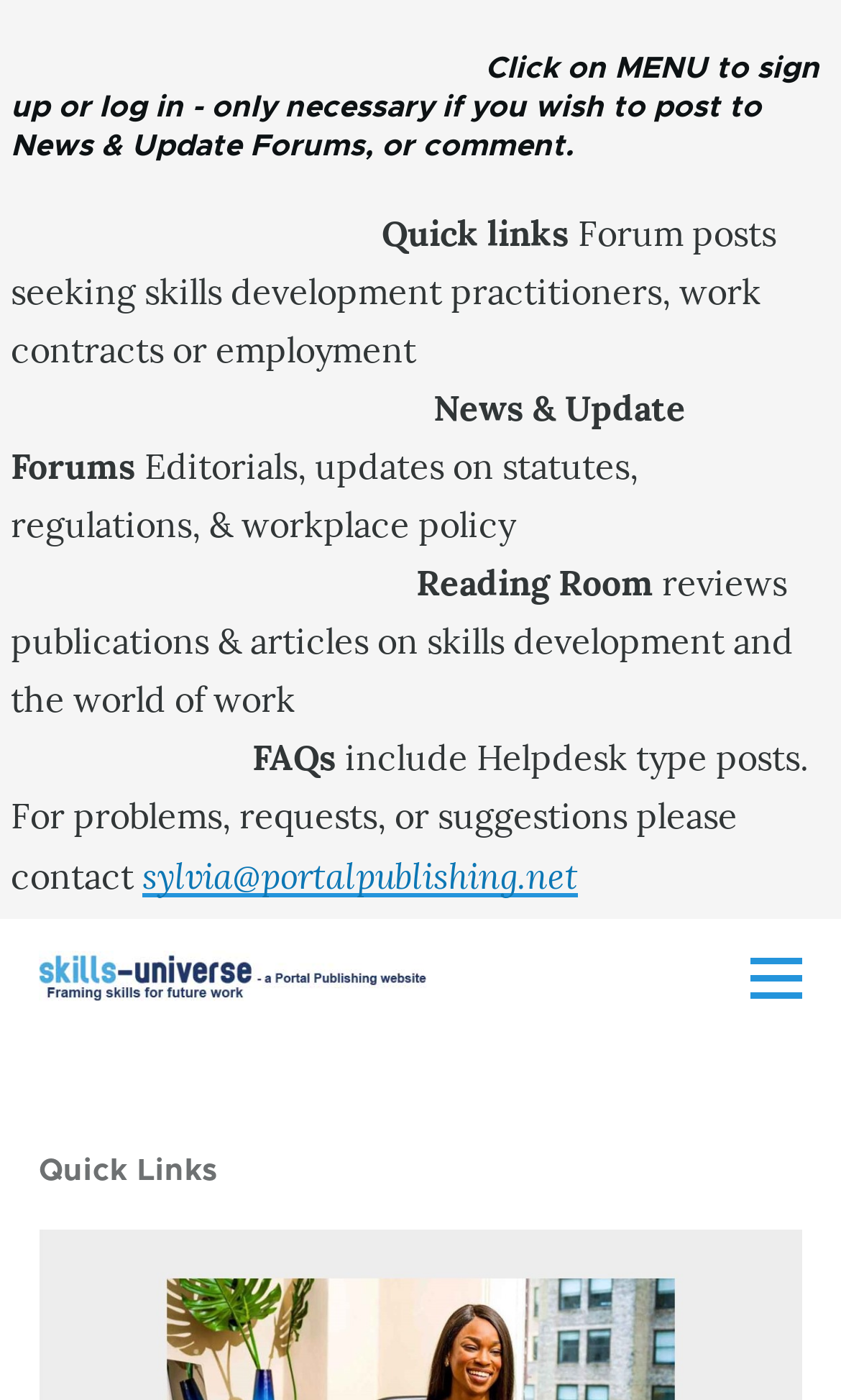Could you please study the image and provide a detailed answer to the question:
What is the name of the section that reviews publications and articles?

I inferred this from the static text element that describes the section, which mentions 'reviews publications & articles on skills development and the world of work'.